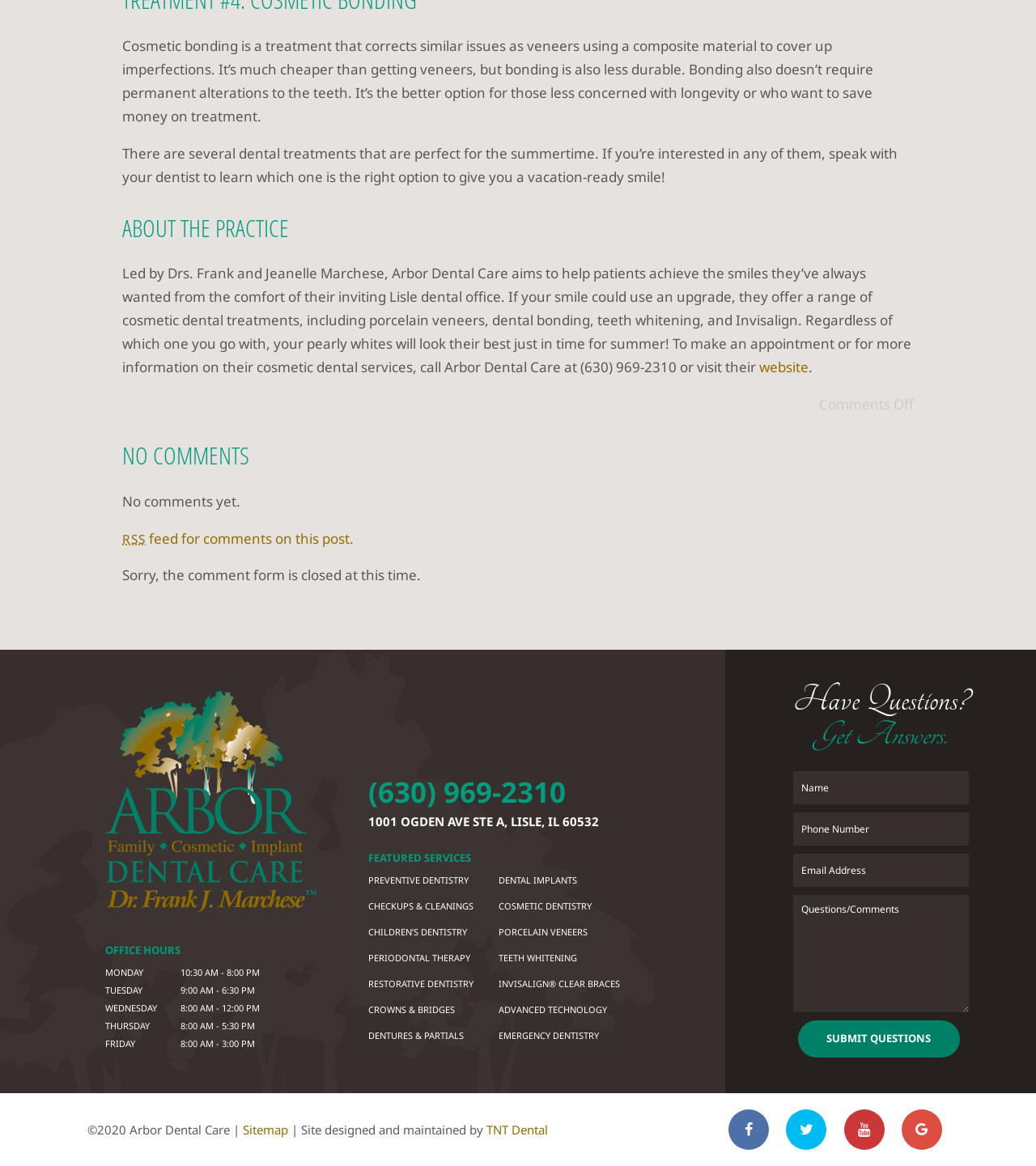Please locate the UI element described by "parent_node: OFFICE HOURS" and provide its bounding box coordinates.

[0.102, 0.592, 0.305, 0.783]